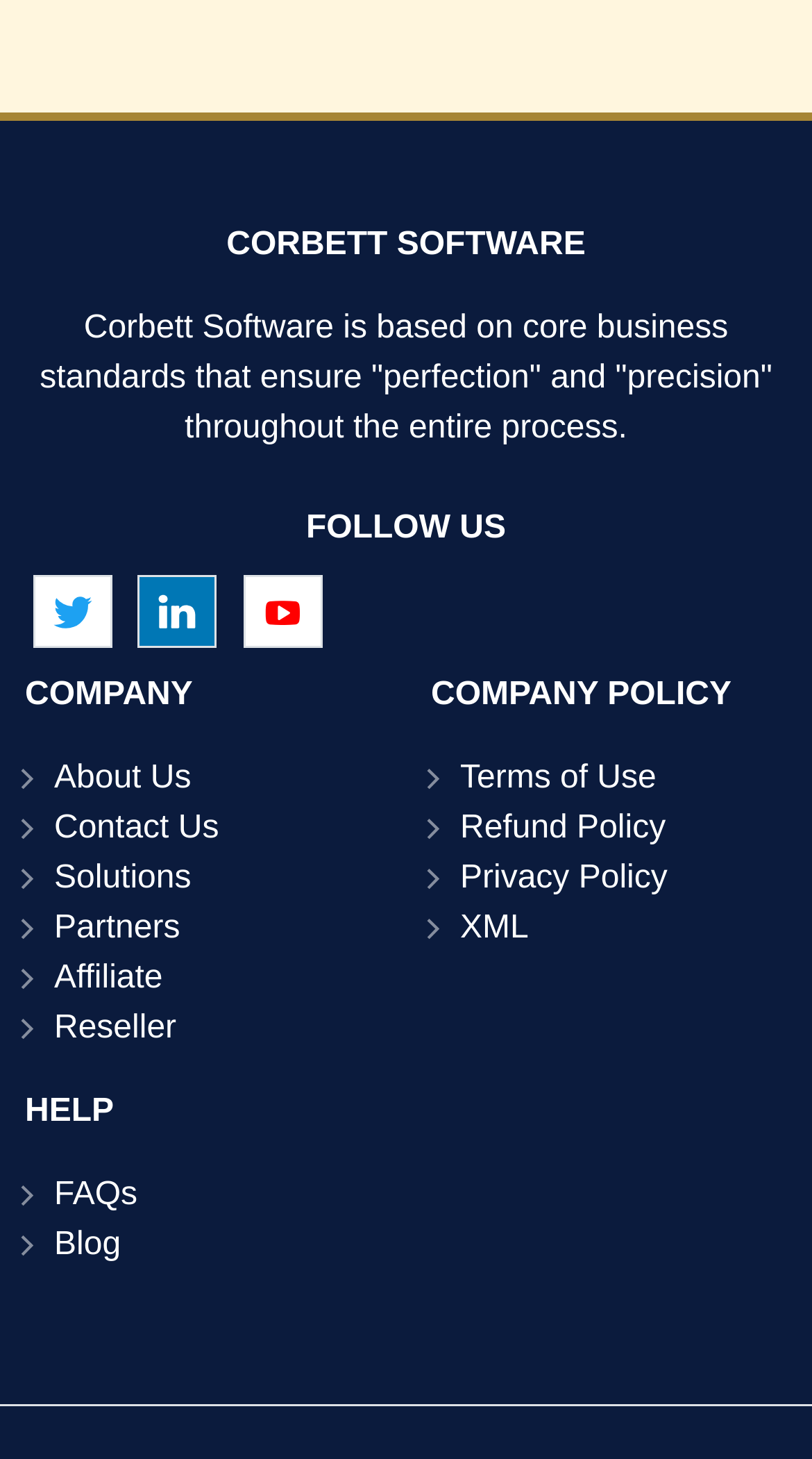Locate the bounding box coordinates of the element that needs to be clicked to carry out the instruction: "Read the terms of use". The coordinates should be given as four float numbers ranging from 0 to 1, i.e., [left, top, right, bottom].

[0.567, 0.521, 0.808, 0.545]